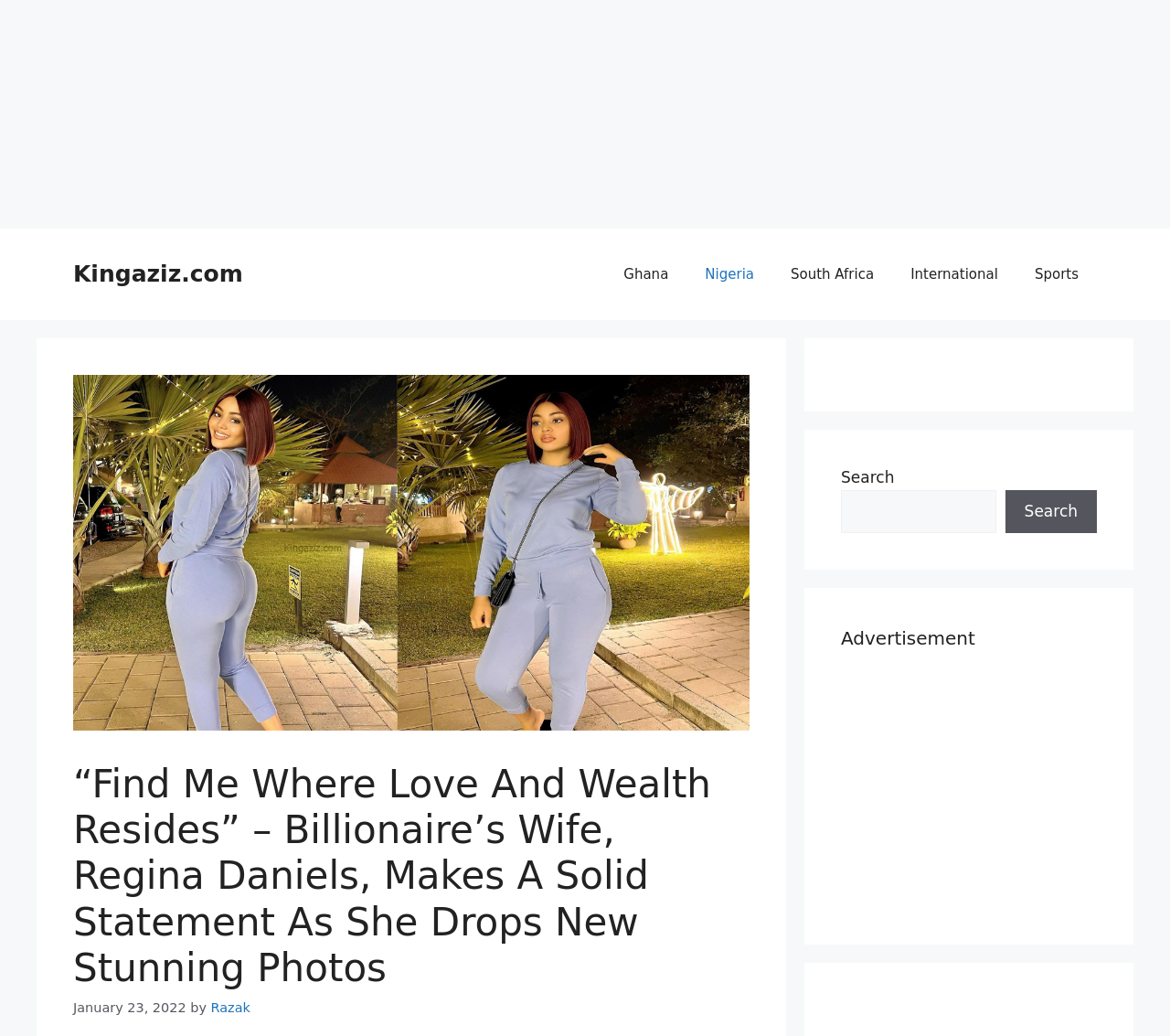Where is the navigation menu located? Observe the screenshot and provide a one-word or short phrase answer.

Top right